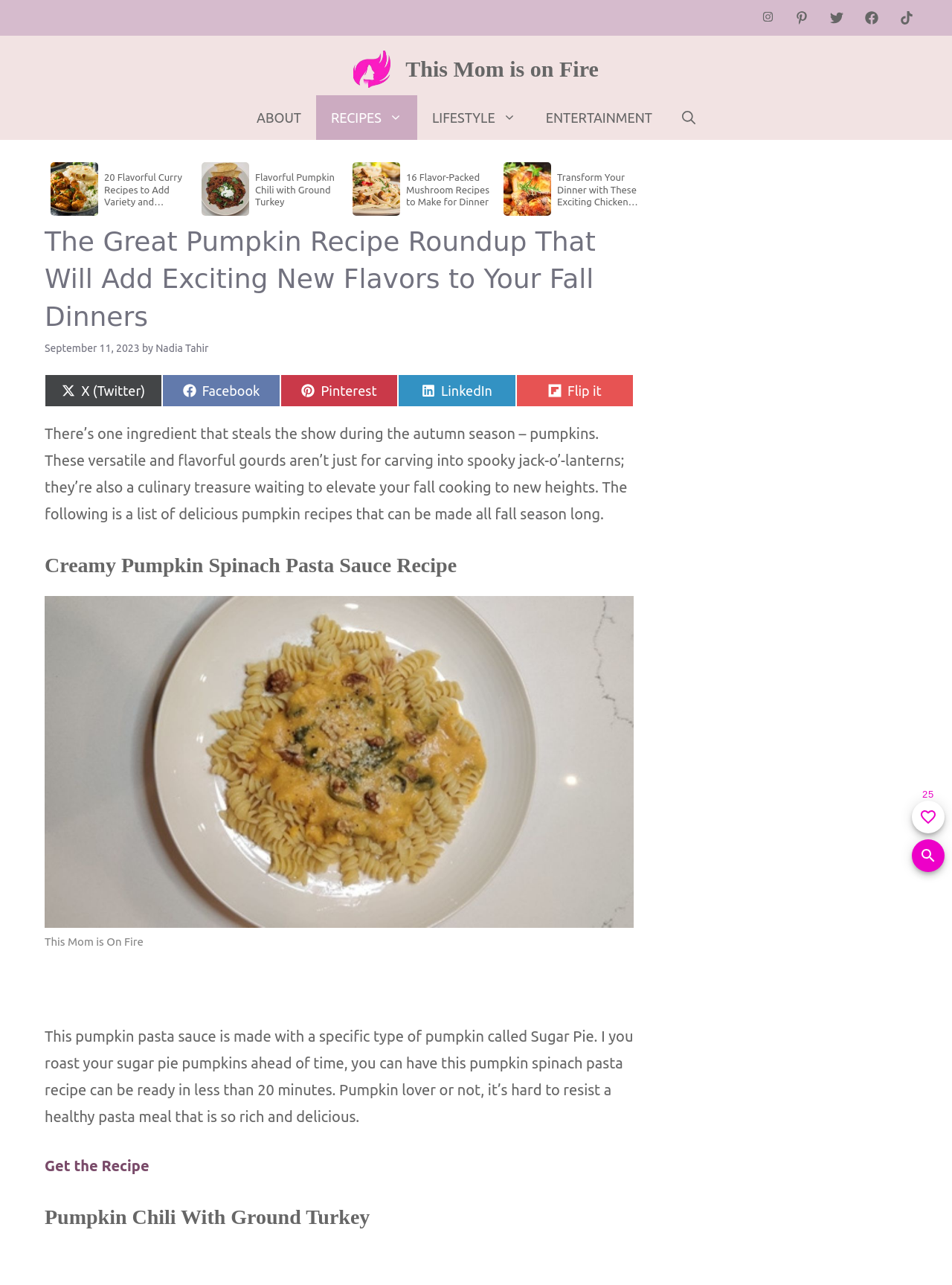Using the elements shown in the image, answer the question comprehensively: What is the main topic of this webpage?

Based on the webpage content, I can see that the webpage is about pumpkin recipes, as there are multiple recipe titles and images of pumpkin dishes.